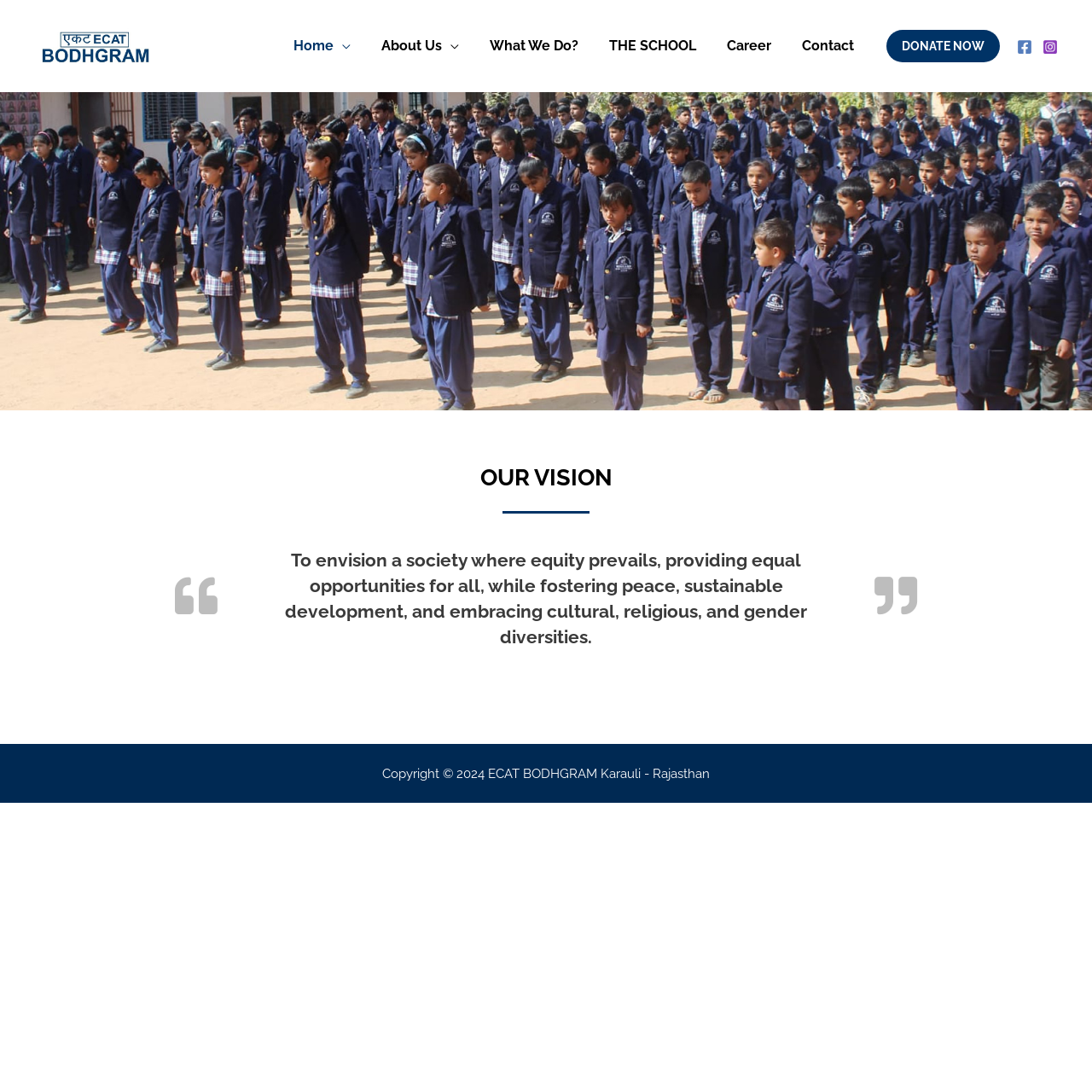Reply to the question with a single word or phrase:
What is the copyright year?

2024